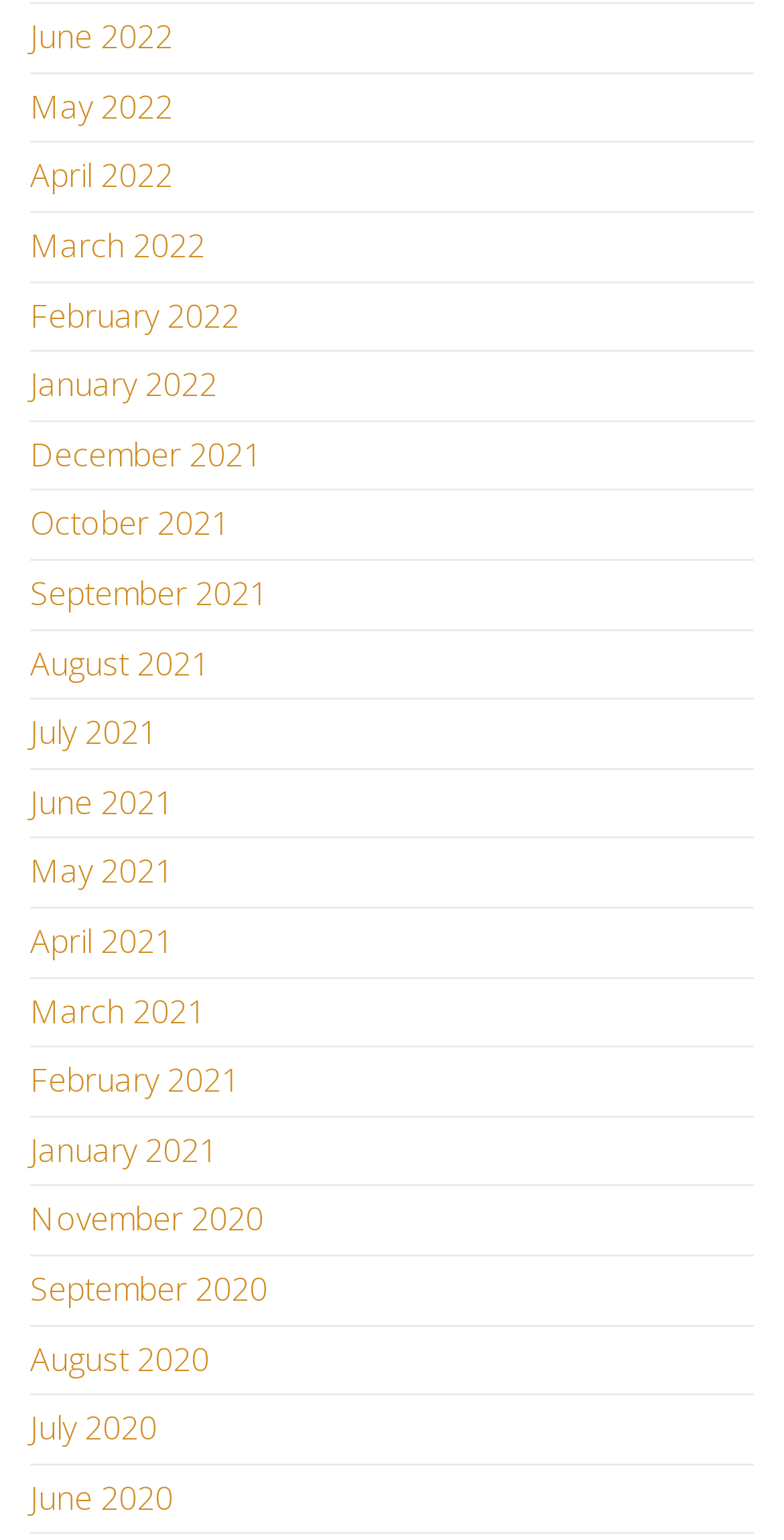Give a one-word or one-phrase response to the question:
How many links are there in the first row?

4